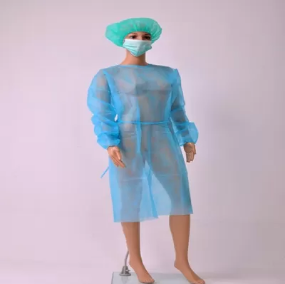Using the details in the image, give a detailed response to the question below:
What certifications does the attire comply with?

The caption states that the attire is compliant with multiple safety certifications, including FDA and ISO13485, which highlights its reliability and quality for medical and industrial applications.